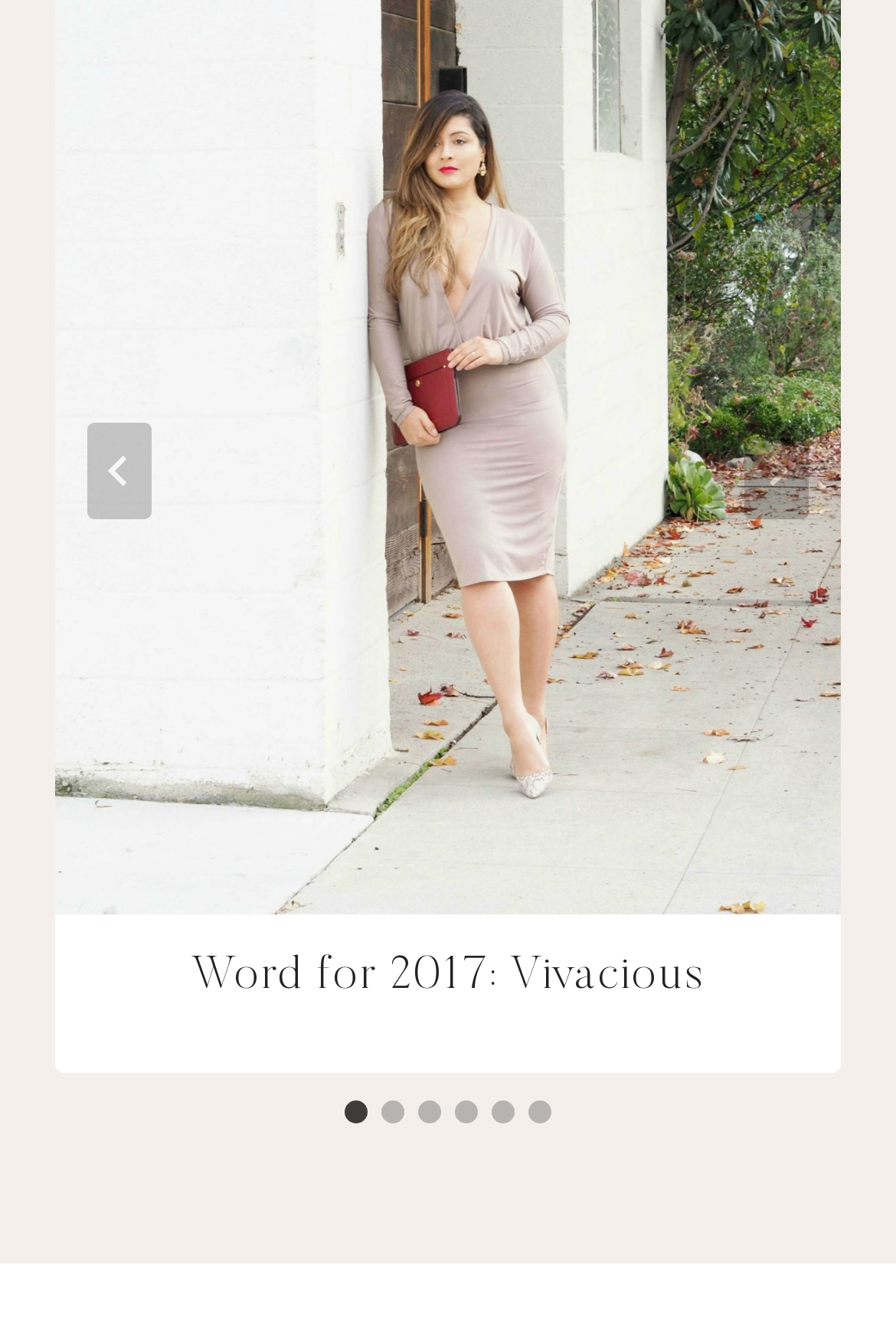Can you provide the bounding box coordinates for the element that should be clicked to implement the instruction: "Read the DATA PROTECTION STATEMENT"?

None